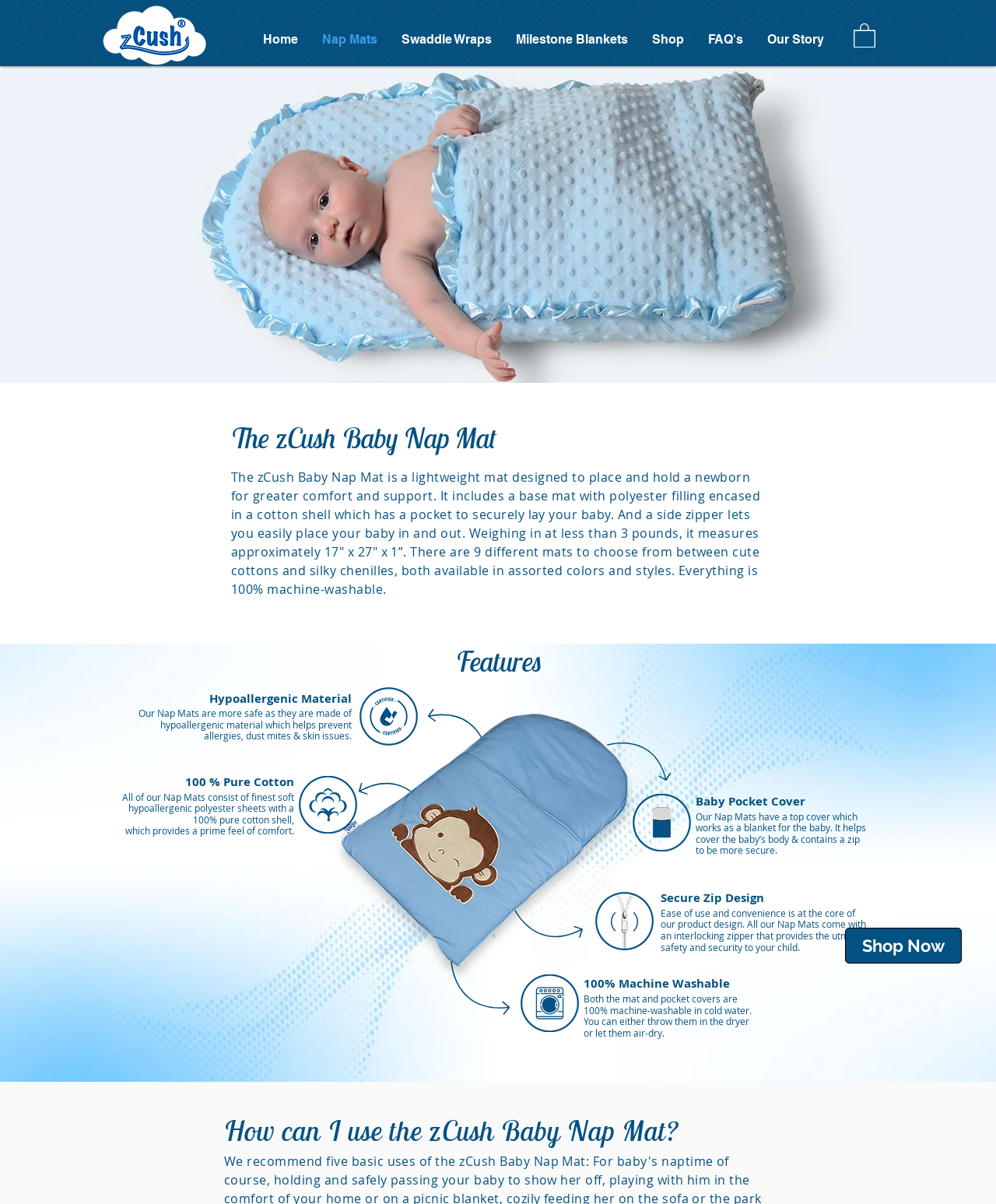Please look at the image and answer the question with a detailed explanation: What is the purpose of the side zipper on the Nap Mat?

The side zipper on the Nap Mat allows parents to easily place and remove their baby from the mat, making it a convenient and secure feature for parents on-the-go.